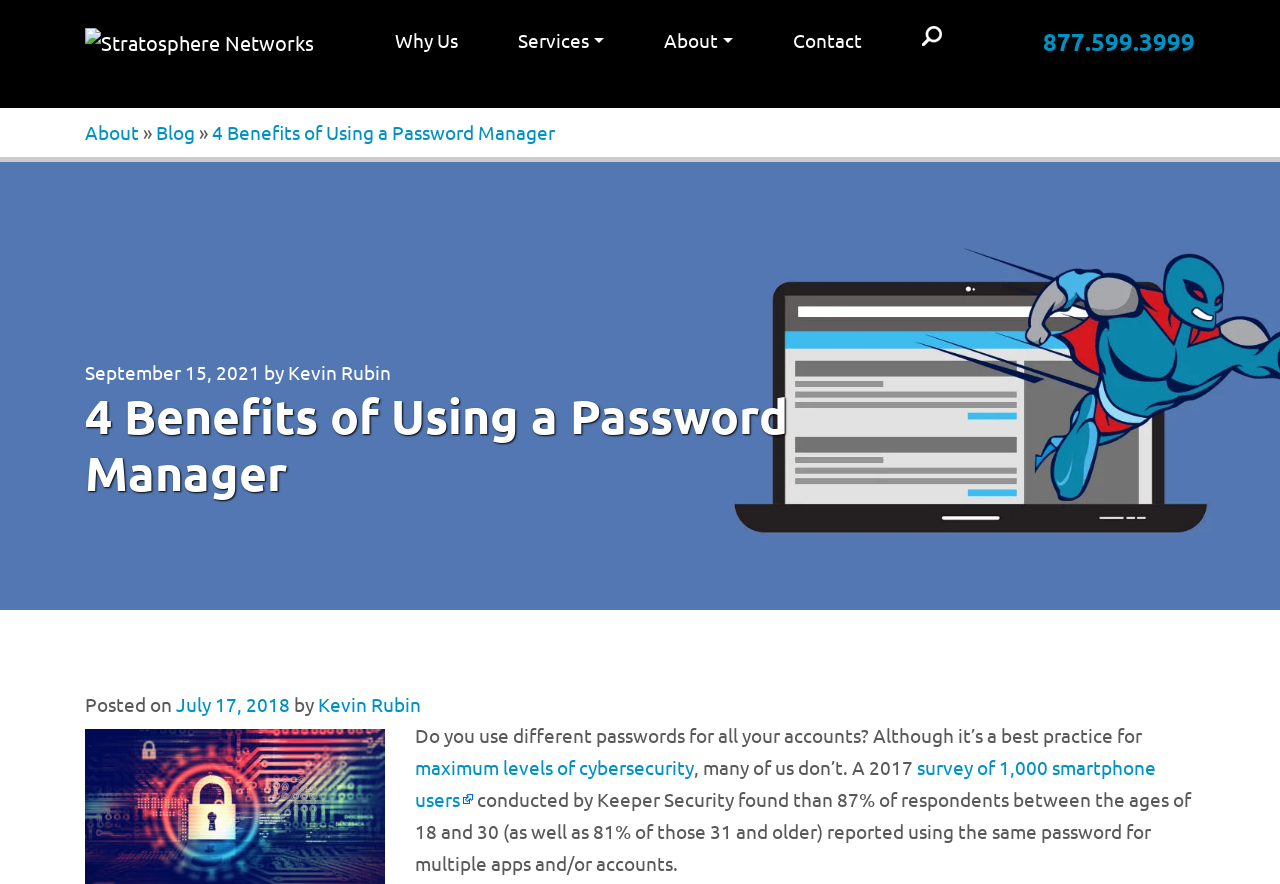Your task is to find and give the main heading text of the webpage.

4 Benefits of Using a Password Manager